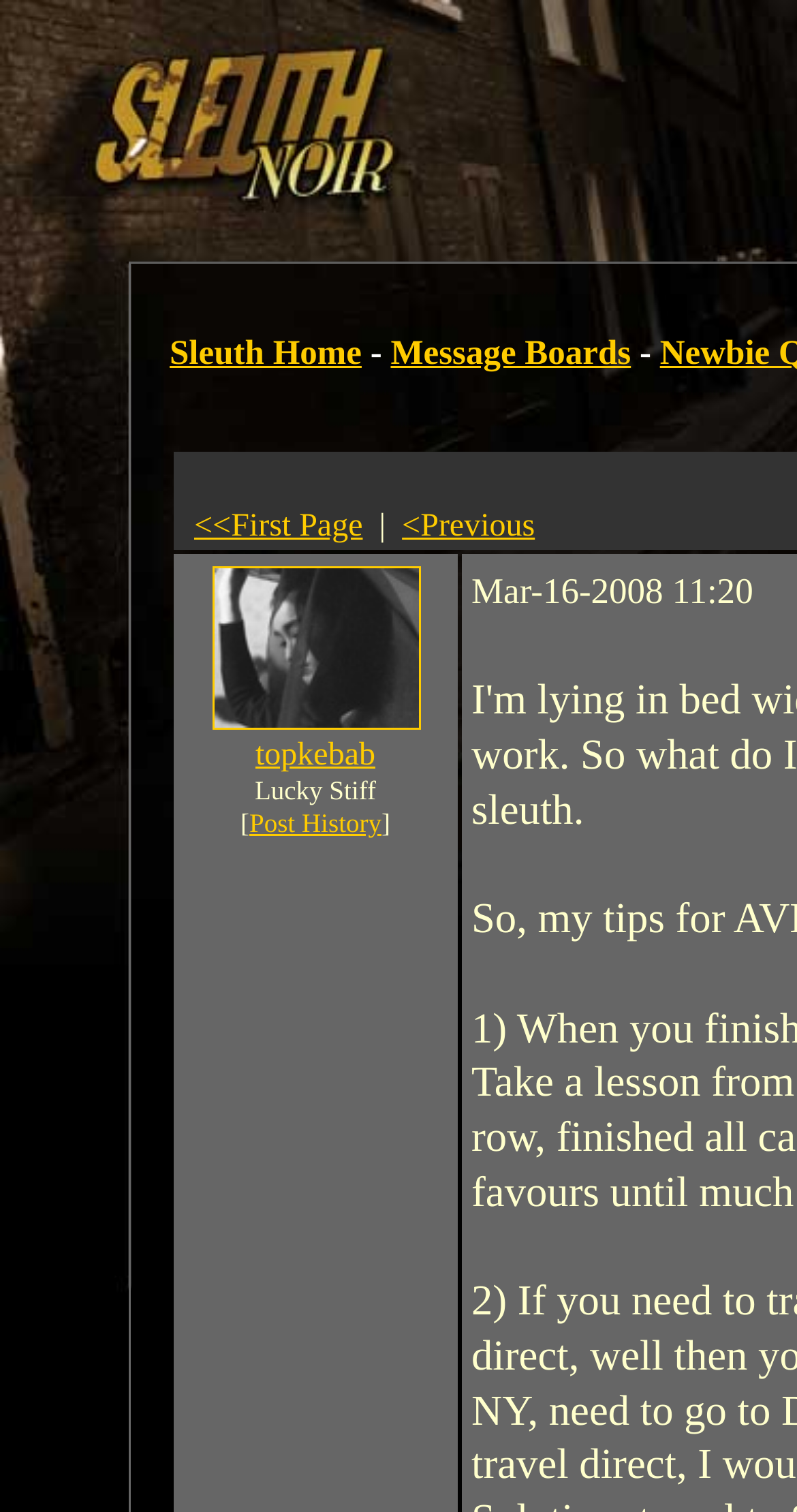What is the purpose of the links '<<First Page' and '<Previous'?
Look at the image and respond with a one-word or short-phrase answer.

Navigation